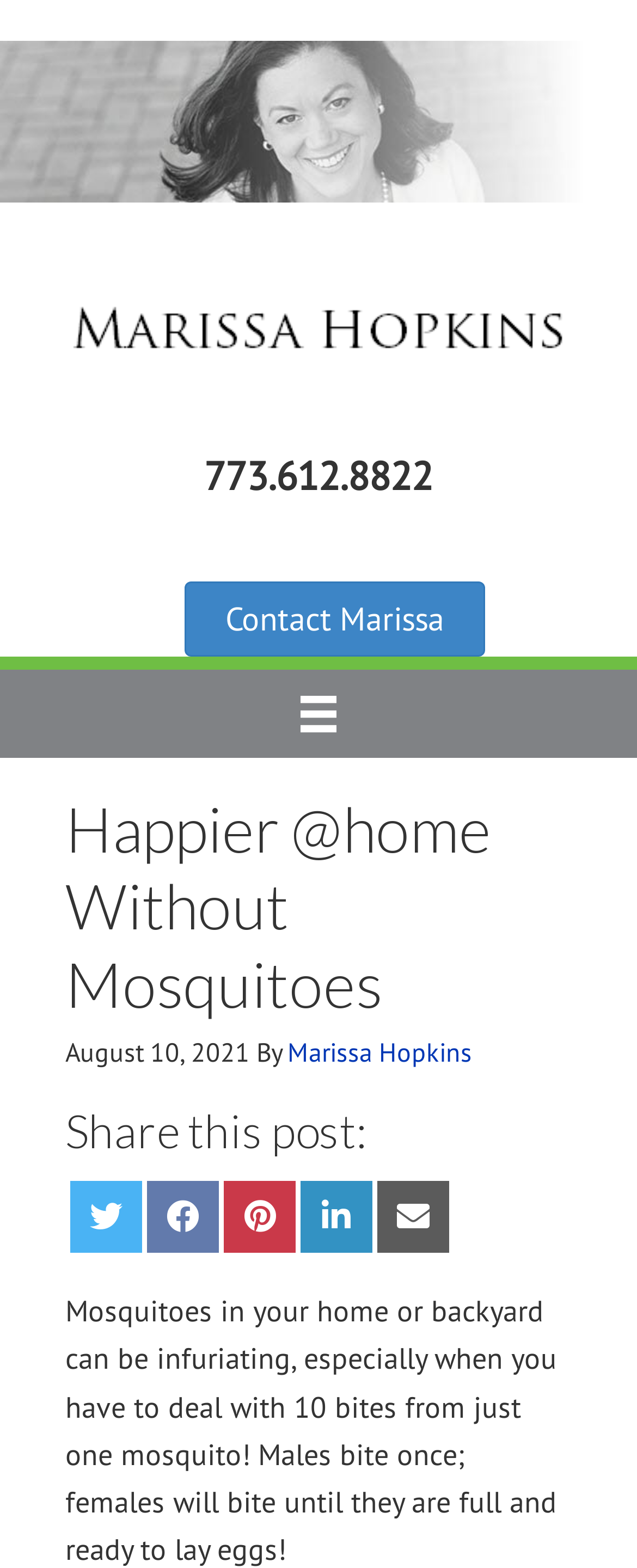Please identify the bounding box coordinates of the region to click in order to complete the given instruction: "Share on Twitter". The coordinates should be four float numbers between 0 and 1, i.e., [left, top, right, bottom].

[0.11, 0.753, 0.223, 0.799]